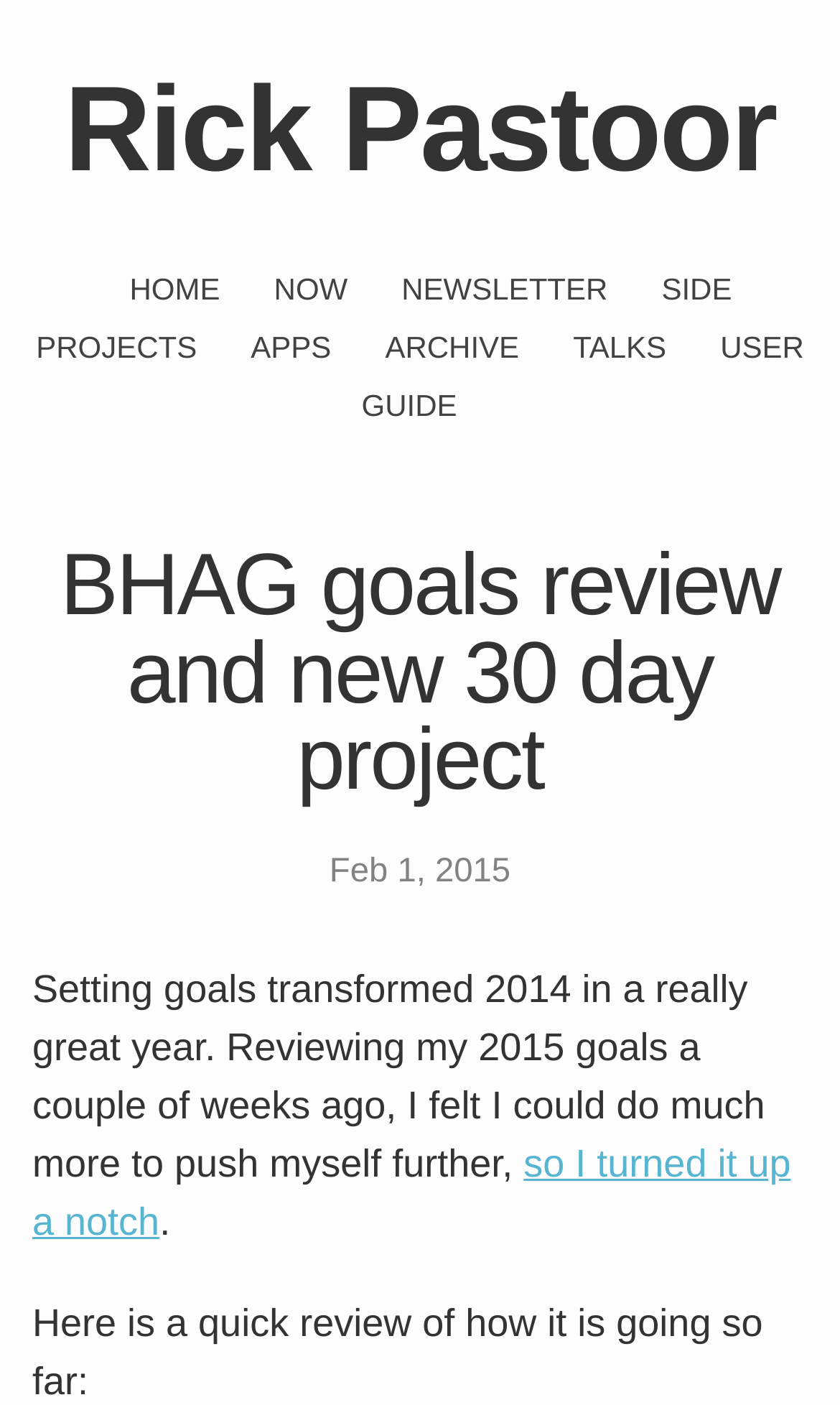What is the category of the link 'SIDE PROJECTS'?
Answer the question in a detailed and comprehensive manner.

The link 'SIDE PROJECTS' is a navigation link, as it is located among other links such as 'HOME', 'NOW', and 'NEWSLETTER', which are typical navigation links found on a website.